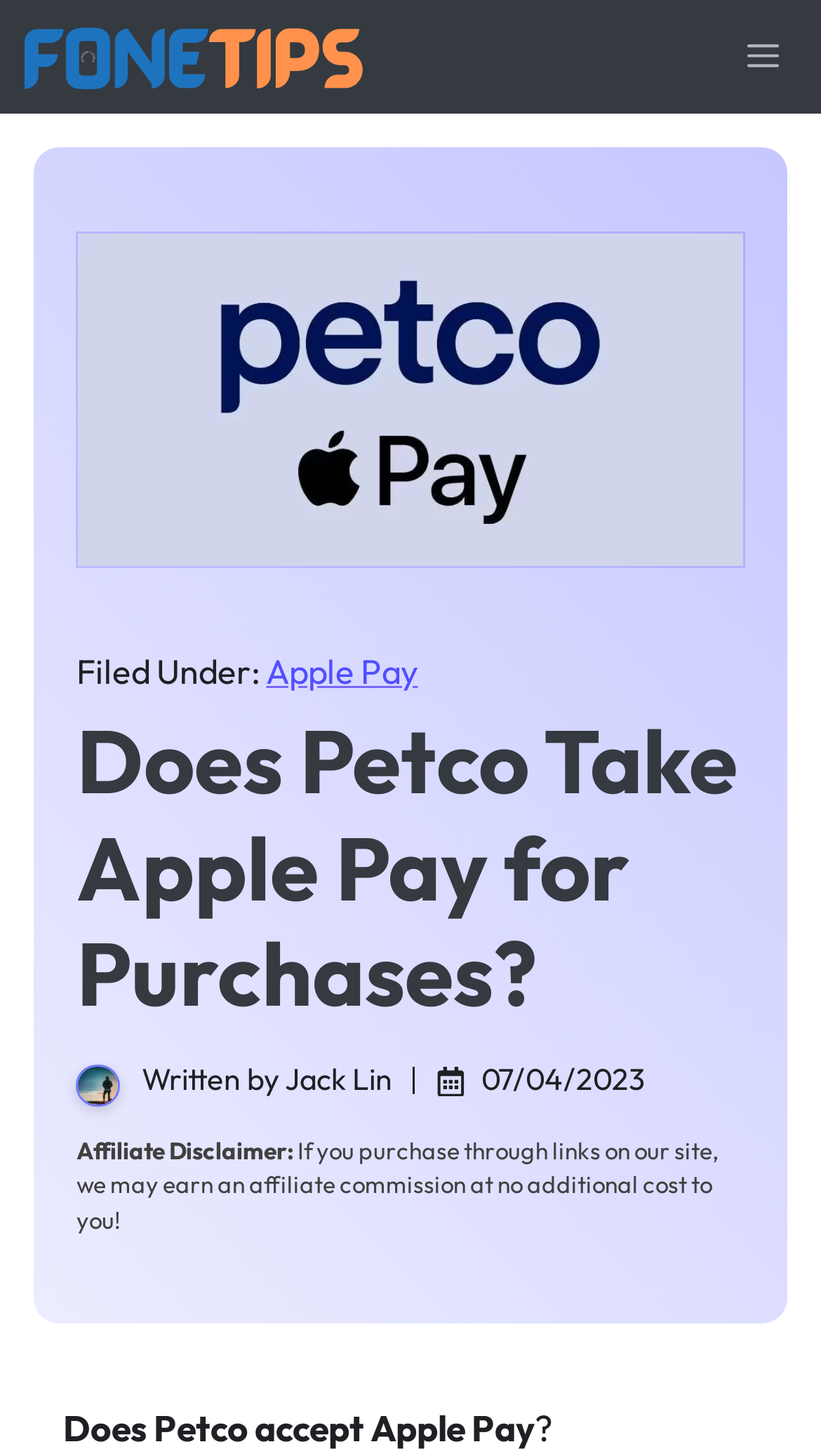Specify the bounding box coordinates (top-left x, top-left y, bottom-right x, bottom-right y) of the UI element in the screenshot that matches this description: Apple Pay

[0.324, 0.446, 0.509, 0.475]